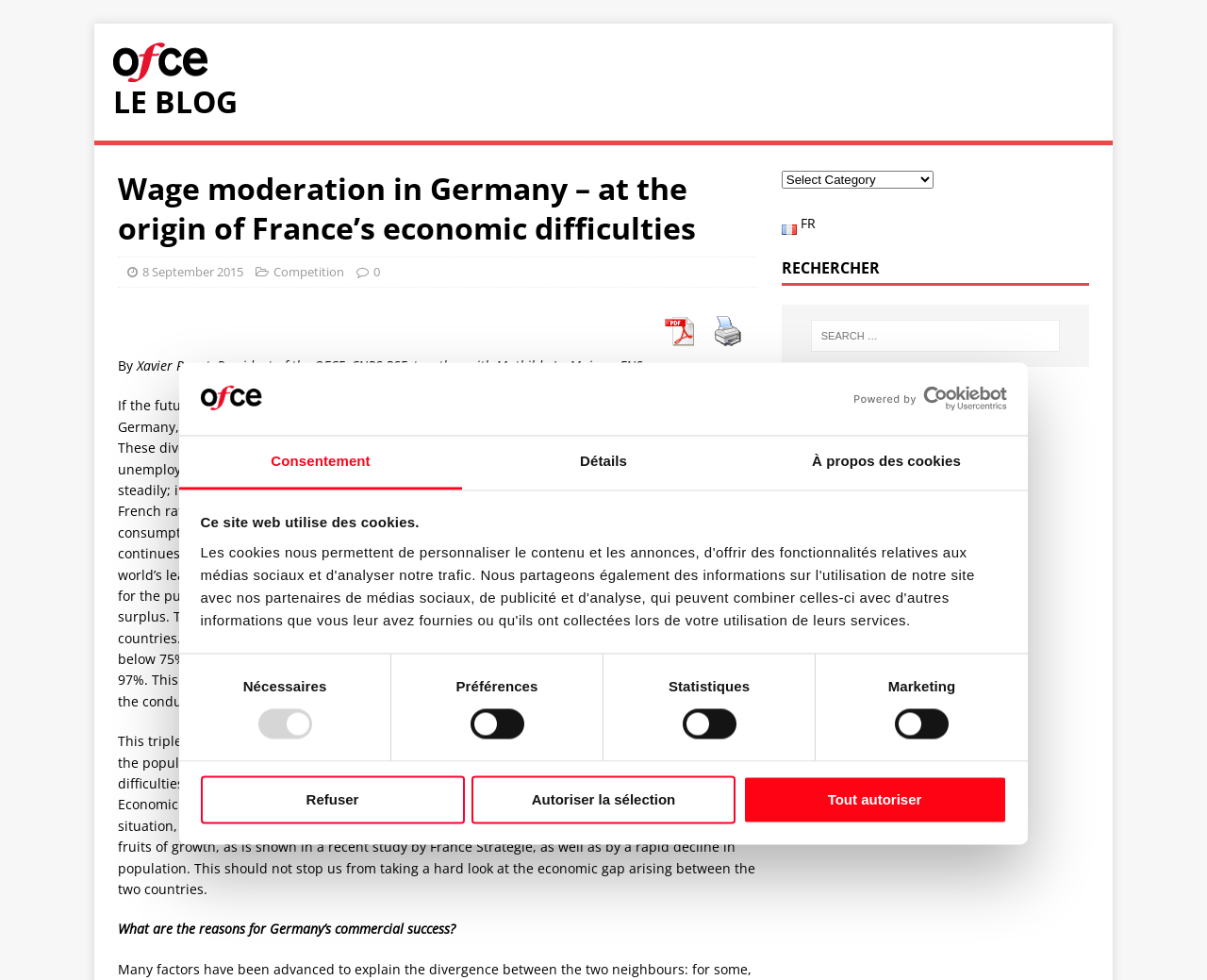Indicate the bounding box coordinates of the clickable region to achieve the following instruction: "Click the 'LE BLOG' link."

[0.094, 0.089, 0.906, 0.119]